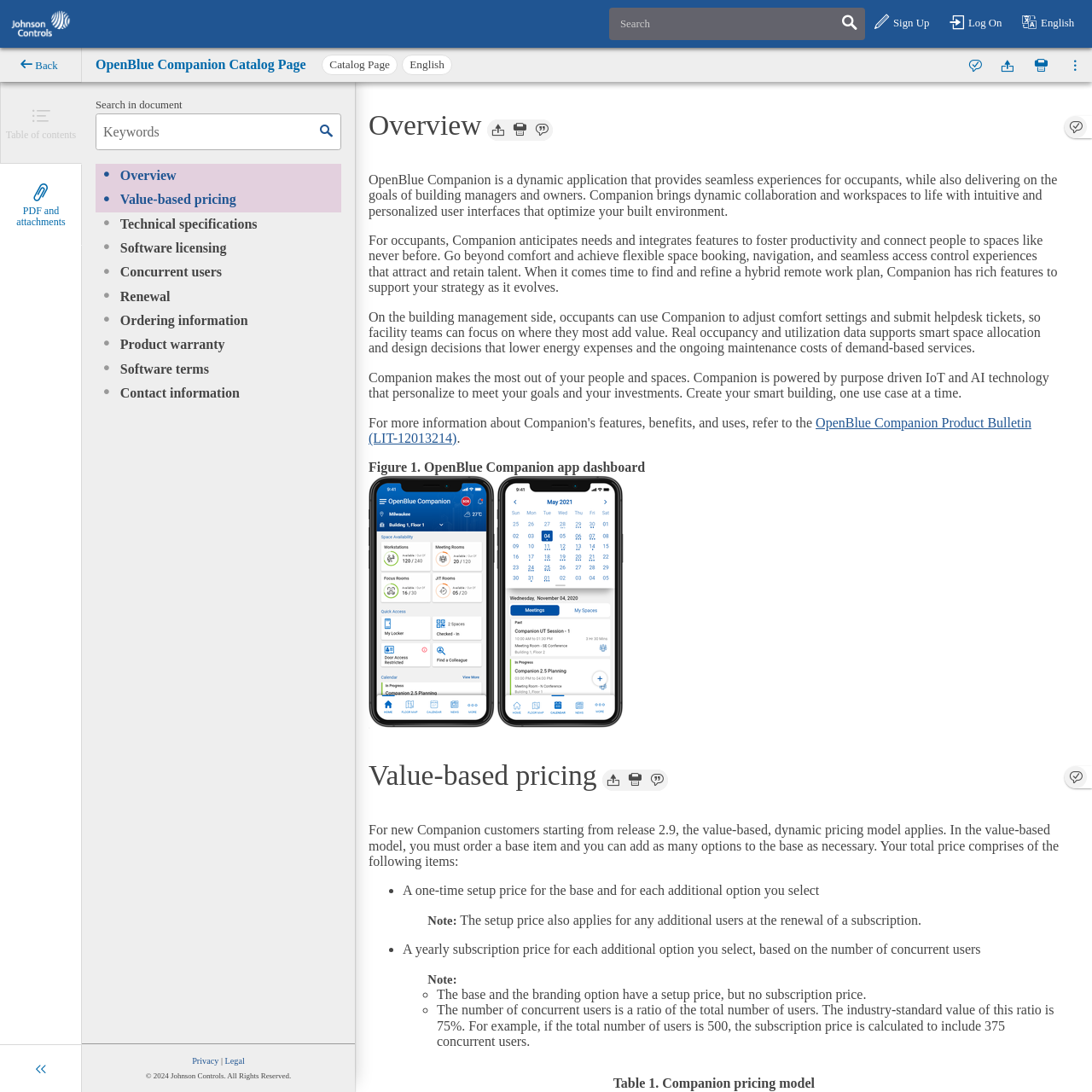Specify the bounding box coordinates of the region I need to click to perform the following instruction: "Search in document". The coordinates must be four float numbers in the range of 0 to 1, i.e., [left, top, right, bottom].

[0.088, 0.105, 0.286, 0.137]